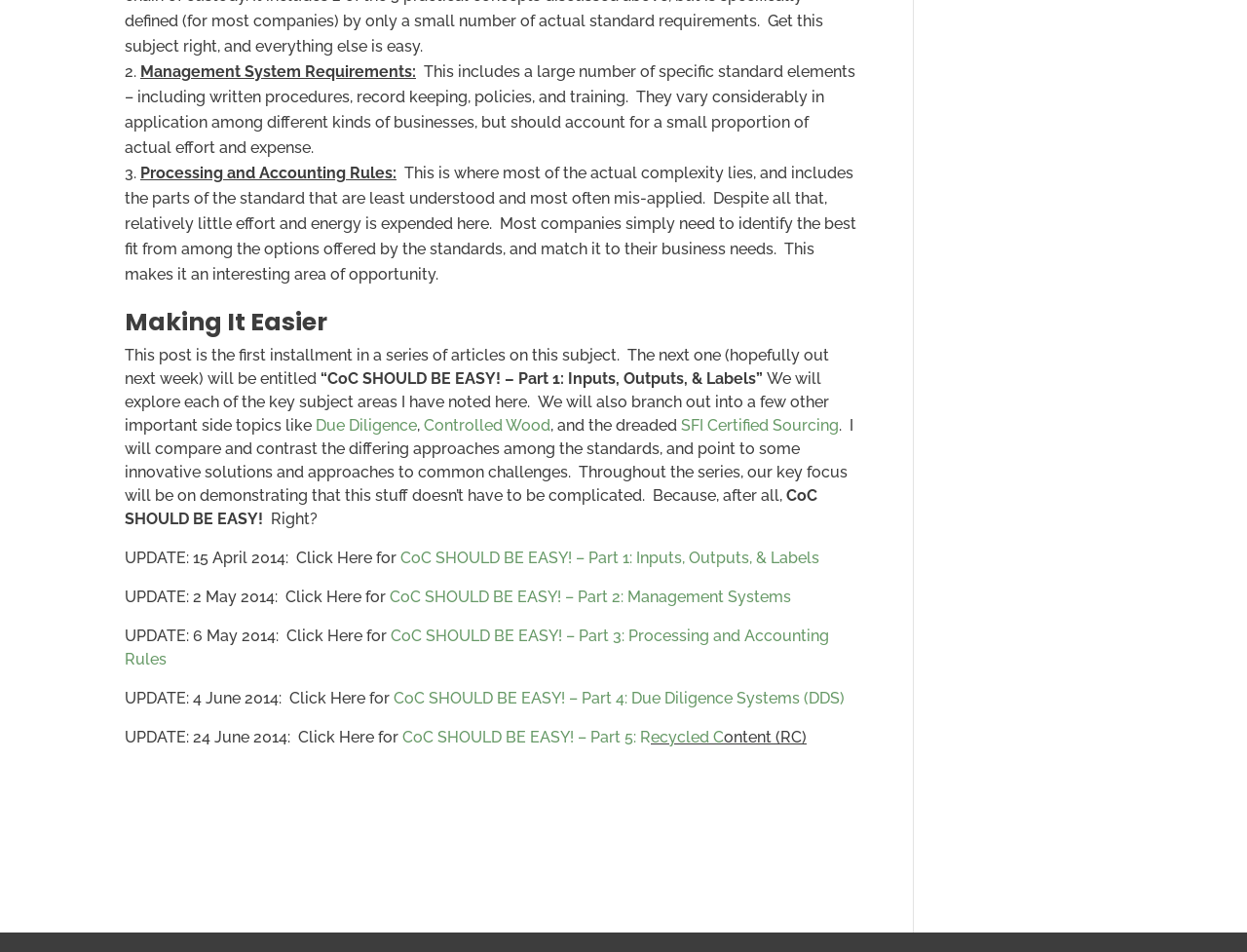Please identify the bounding box coordinates of the clickable element to fulfill the following instruction: "Click on 'CoC SHOULD BE EASY! – Part 1: Inputs, Outputs, & Labels'". The coordinates should be four float numbers between 0 and 1, i.e., [left, top, right, bottom].

[0.321, 0.576, 0.657, 0.596]